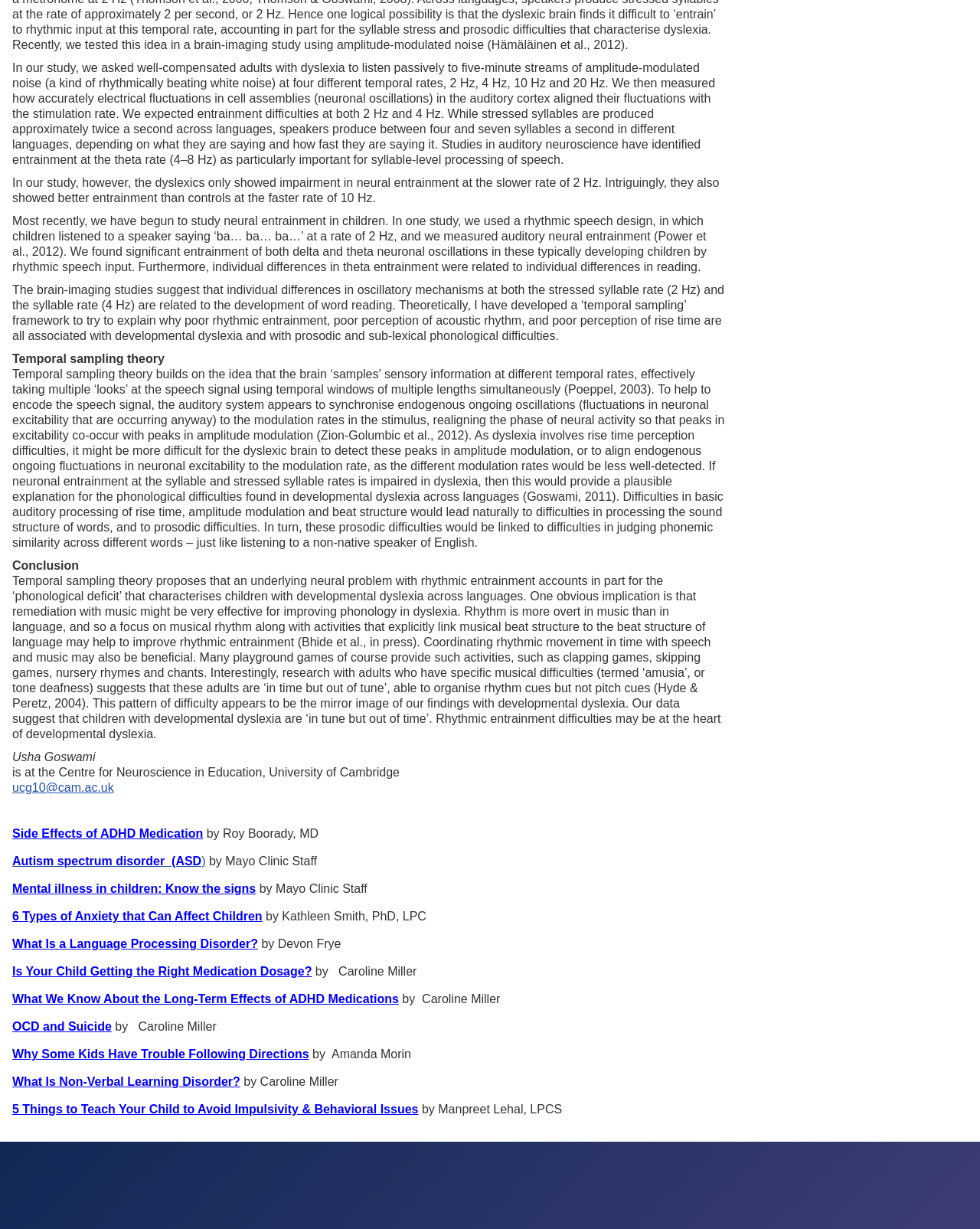What is the relationship between rhythm and language?
Please answer the question with as much detail and depth as you can.

According to the text, rhythm is important for language, and difficulties in rhythmic entrainment may contribute to phonological difficulties in developmental dyslexia. The author suggests that remediation with music may be effective in improving phonology in dyslexia.